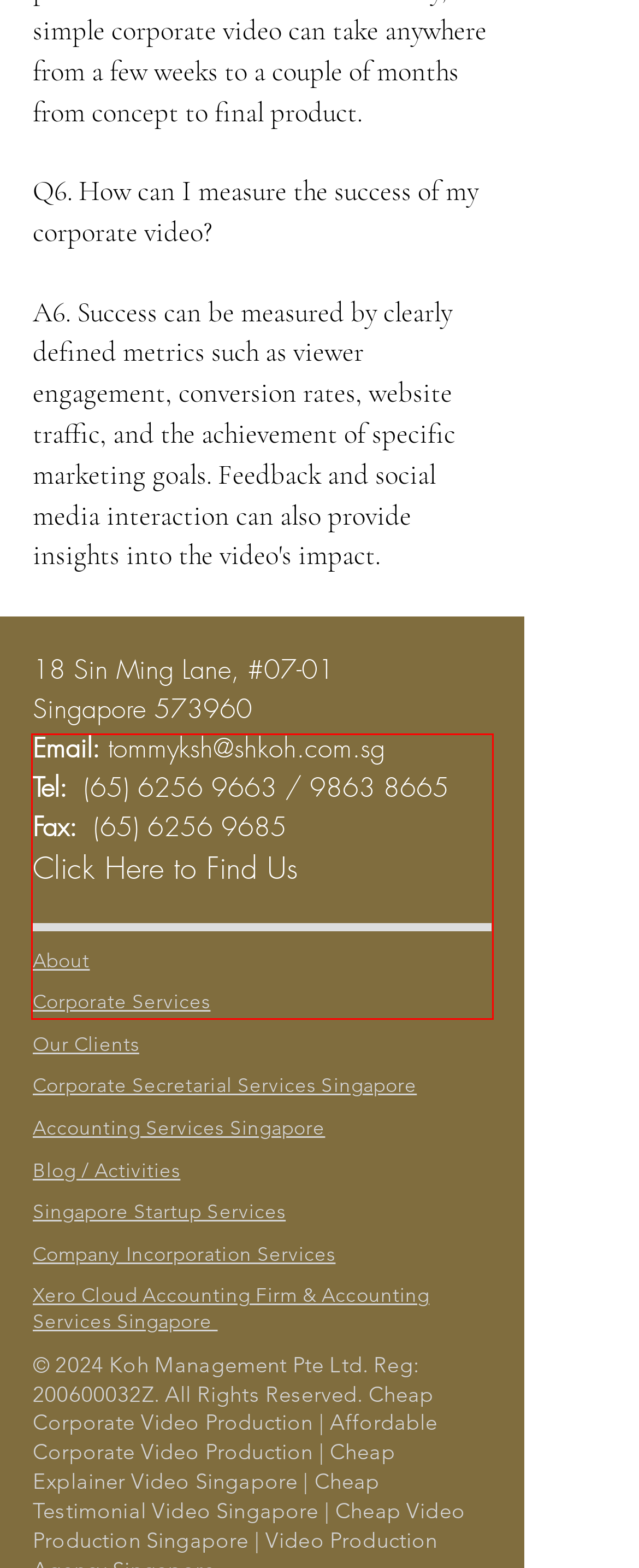By examining the provided screenshot of a webpage, recognize the text within the red bounding box and generate its text content.

A7. Common mistakes include neglecting pre-production planning, compromising too much on quality to cut costs, unclear messaging, ignoring the target audience, and failing to promote the video effectively after production.